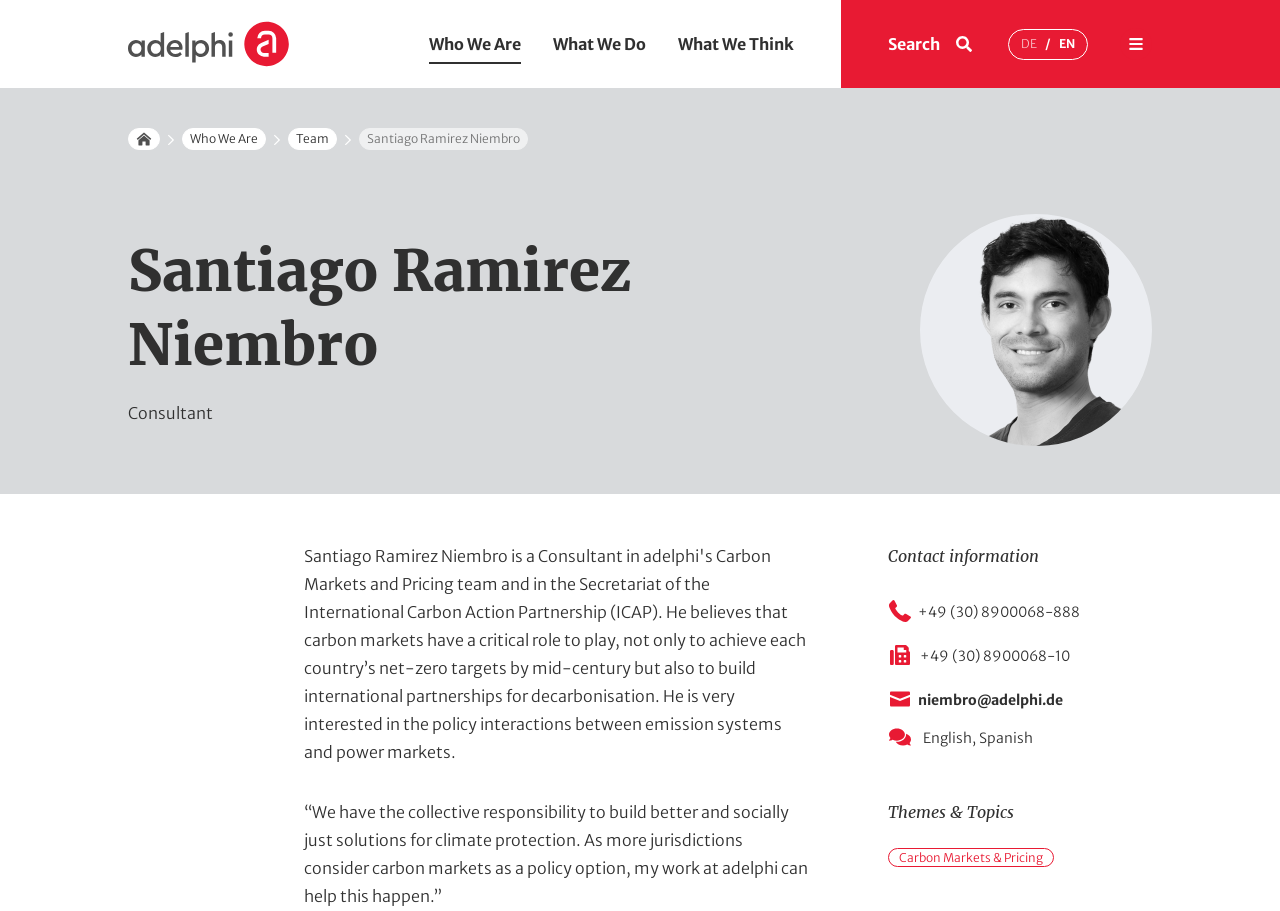Answer the question with a single word or phrase: 
What is the position of Santiago Ramirez Niembro?

Consultant